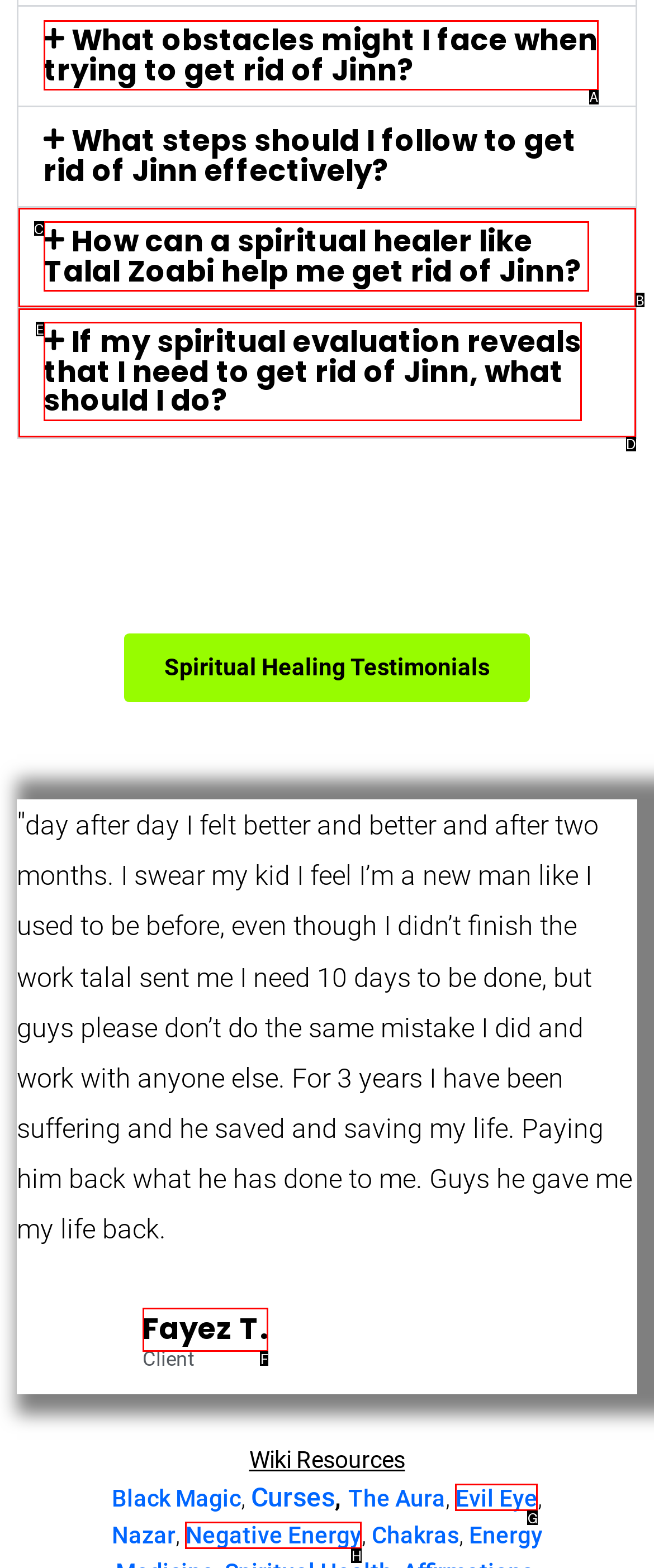Tell me the correct option to click for this task: Read the testimonial from Fayez T.
Write down the option's letter from the given choices.

F